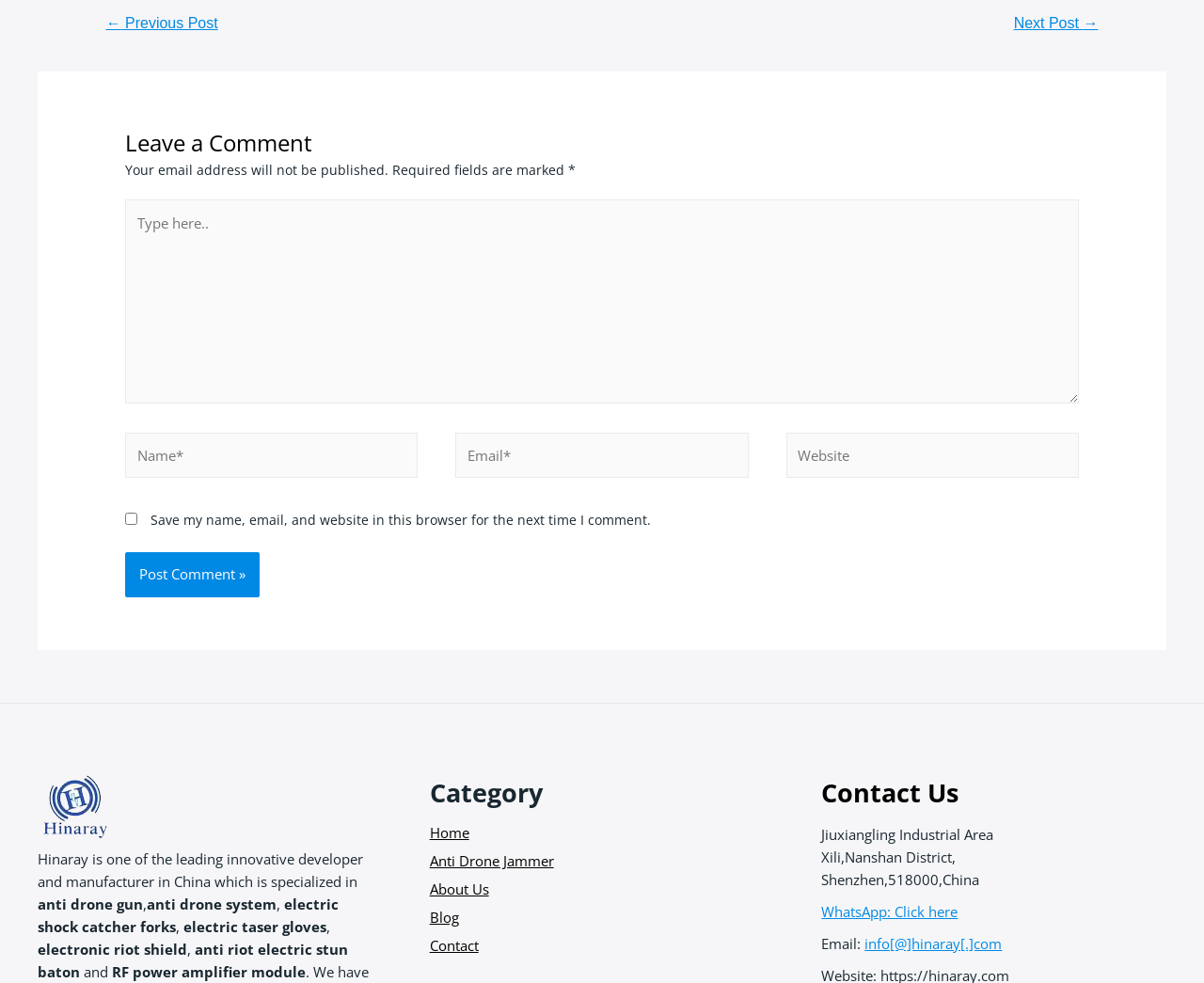Select the bounding box coordinates of the element I need to click to carry out the following instruction: "Contact us through WhatsApp".

[0.682, 0.915, 0.969, 0.938]